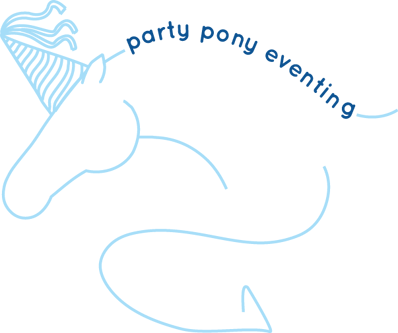Can you give a detailed response to the following question using the information from the image? What is the shape of the text above the unicorn's head?

The caption describes the text 'party pony eventing' as being elegantly curved in bold, blue lettering, which enhances the festive and inviting atmosphere of the design.